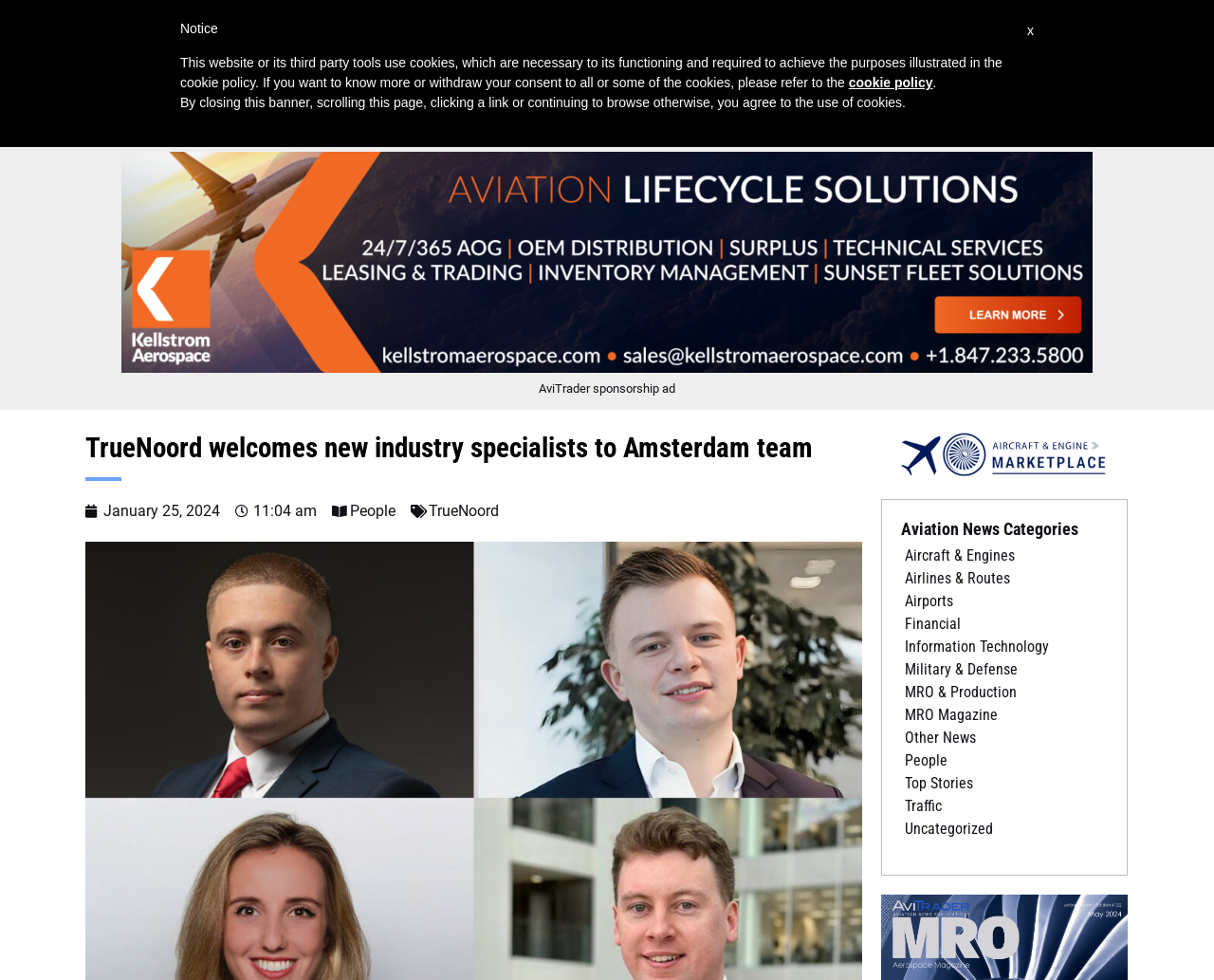Give a one-word or short-phrase answer to the following question: 
What is the category of the news article?

People